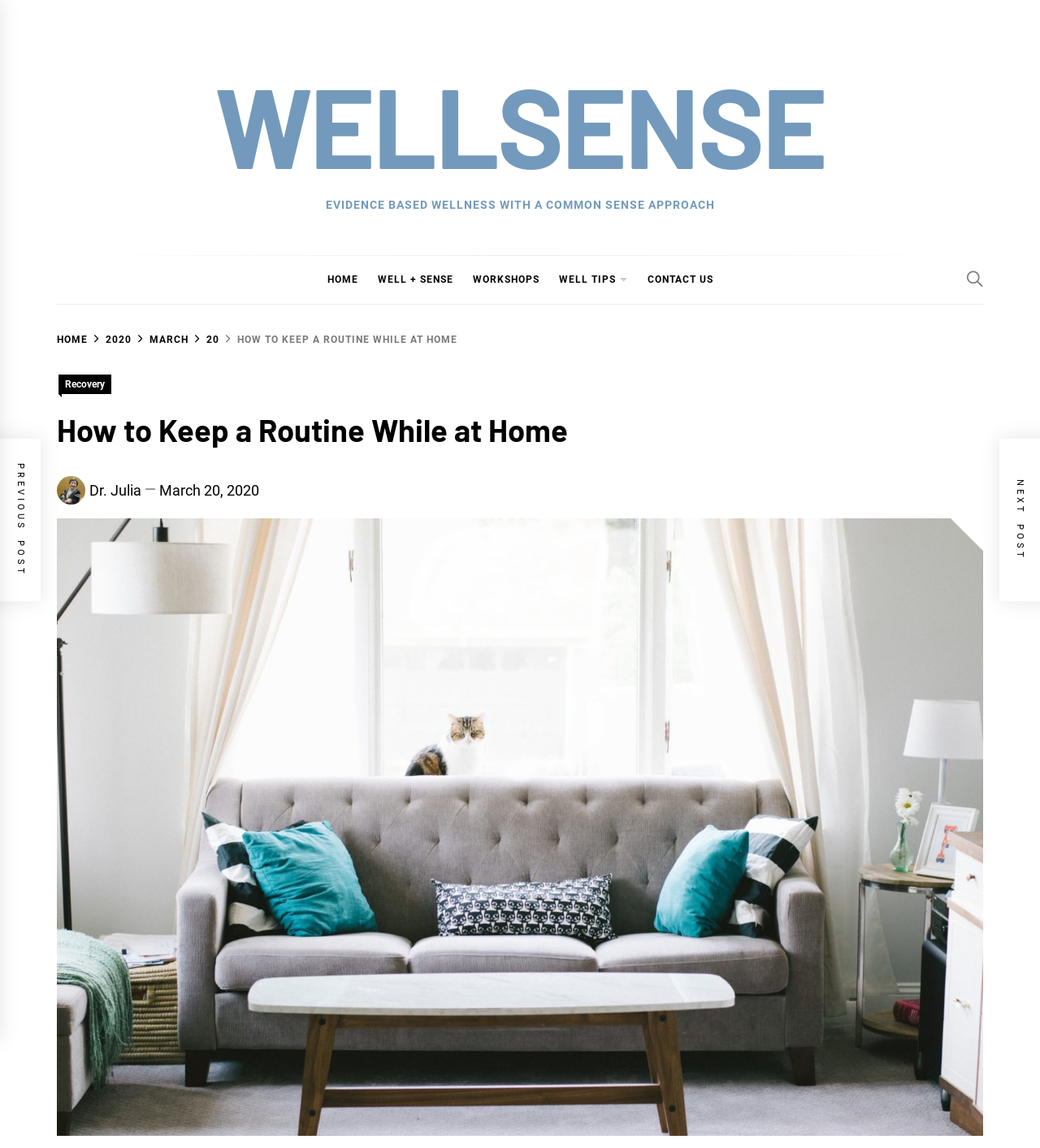Find the bounding box coordinates for the element that must be clicked to complete the instruction: "Add to cart". The coordinates should be four float numbers between 0 and 1, indicated as [left, top, right, bottom].

None